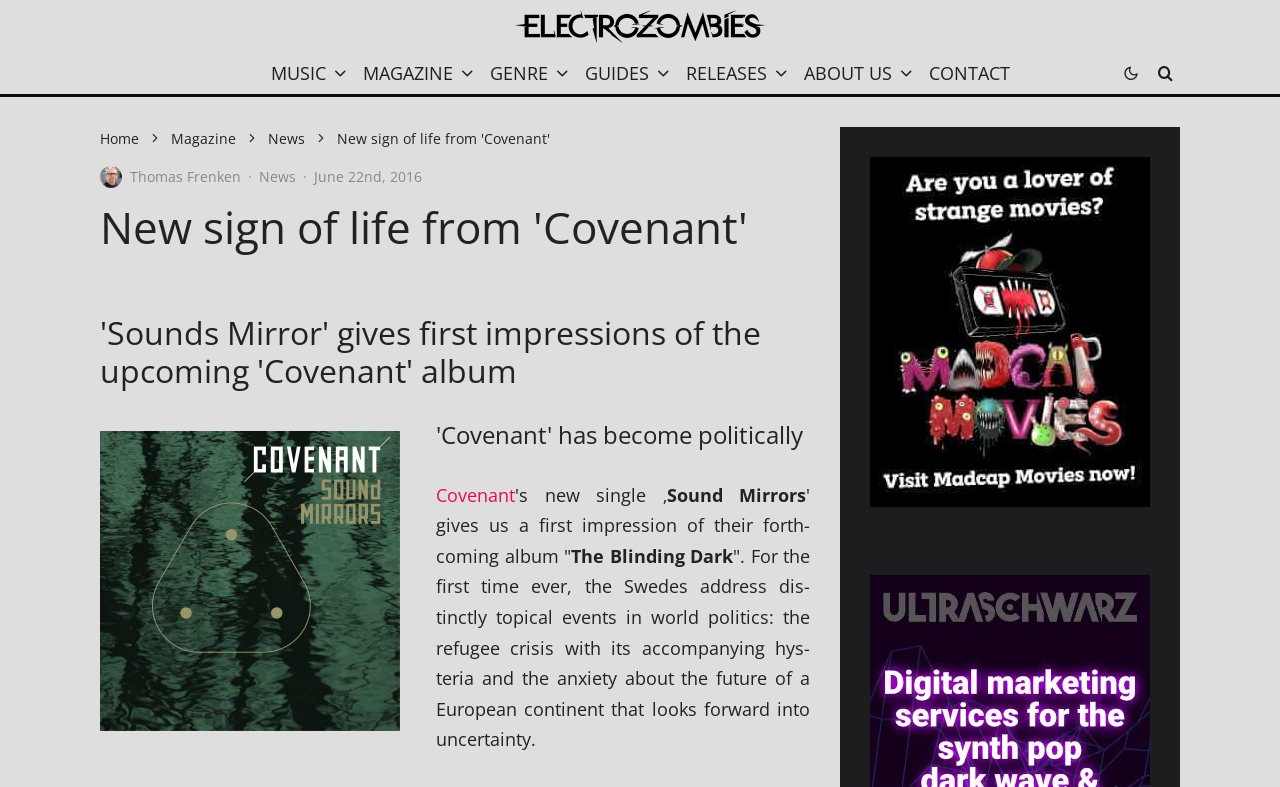Find the bounding box coordinates of the clickable element required to execute the following instruction: "Read the news article about Covenant". Provide the coordinates as four float numbers between 0 and 1, i.e., [left, top, right, bottom].

[0.078, 0.243, 0.633, 0.323]